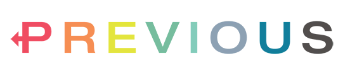How many colors are used in the 'PREVIOUS' text?
Provide a detailed answer to the question using information from the image.

Each letter in the 'PREVIOUS' text is arranged in a different color, creating an engaging visual appeal, which suggests that multiple colors are used.